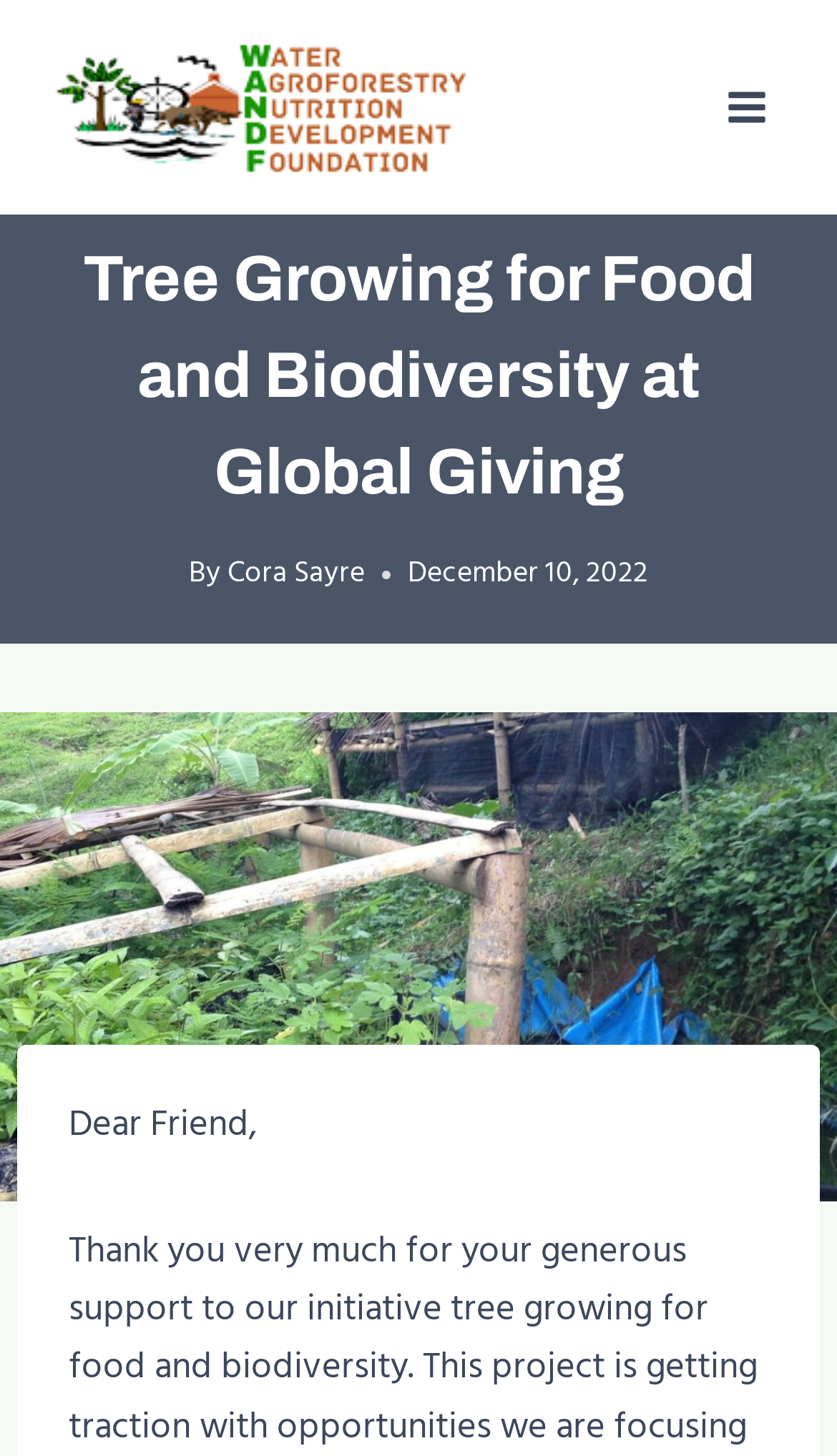Who is the author of the content?
Refer to the image and provide a one-word or short phrase answer.

Cora Sayre